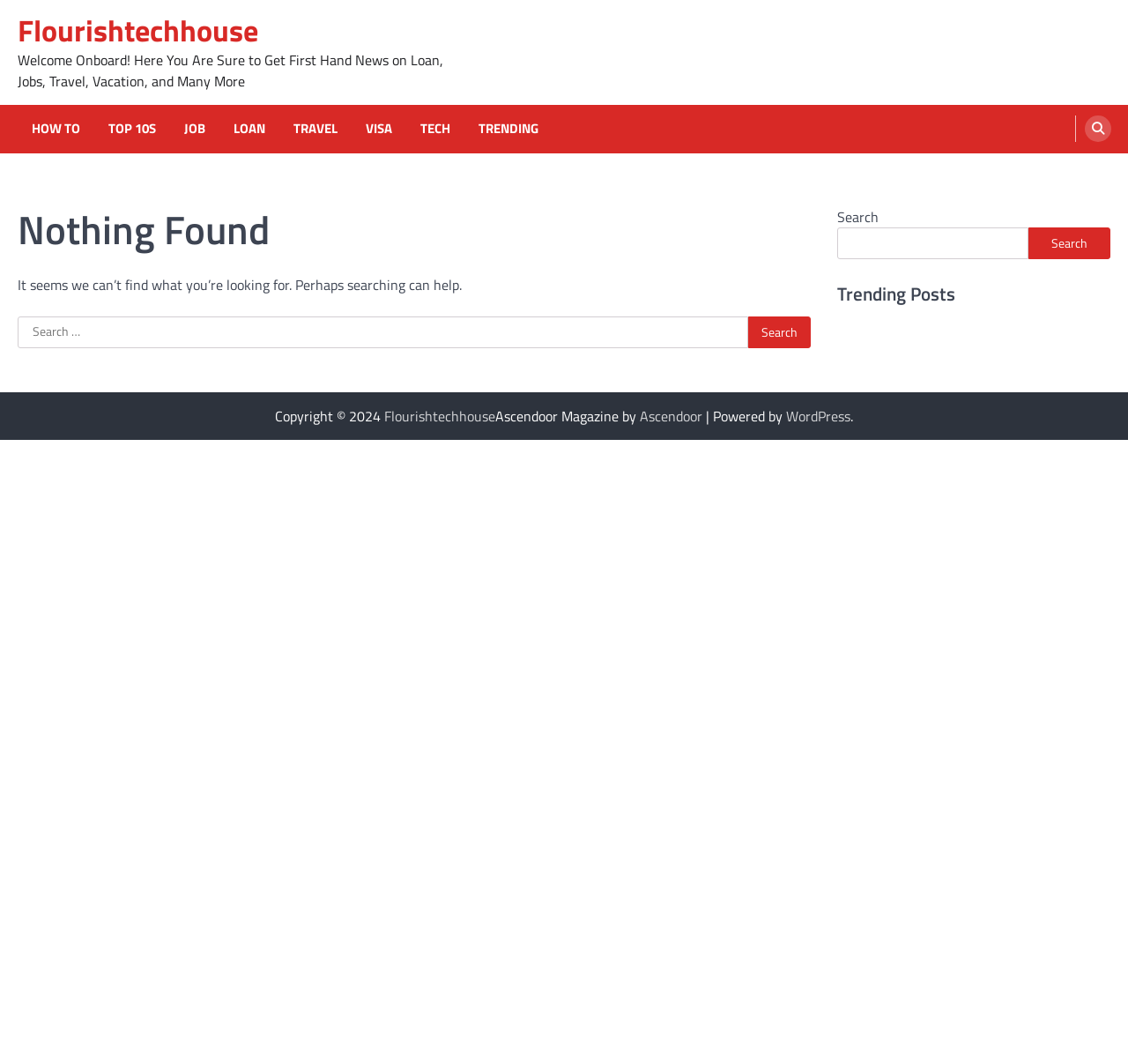From the screenshot, find the bounding box of the UI element matching this description: "WordPress". Supply the bounding box coordinates in the form [left, top, right, bottom], each a float between 0 and 1.

[0.697, 0.381, 0.754, 0.401]